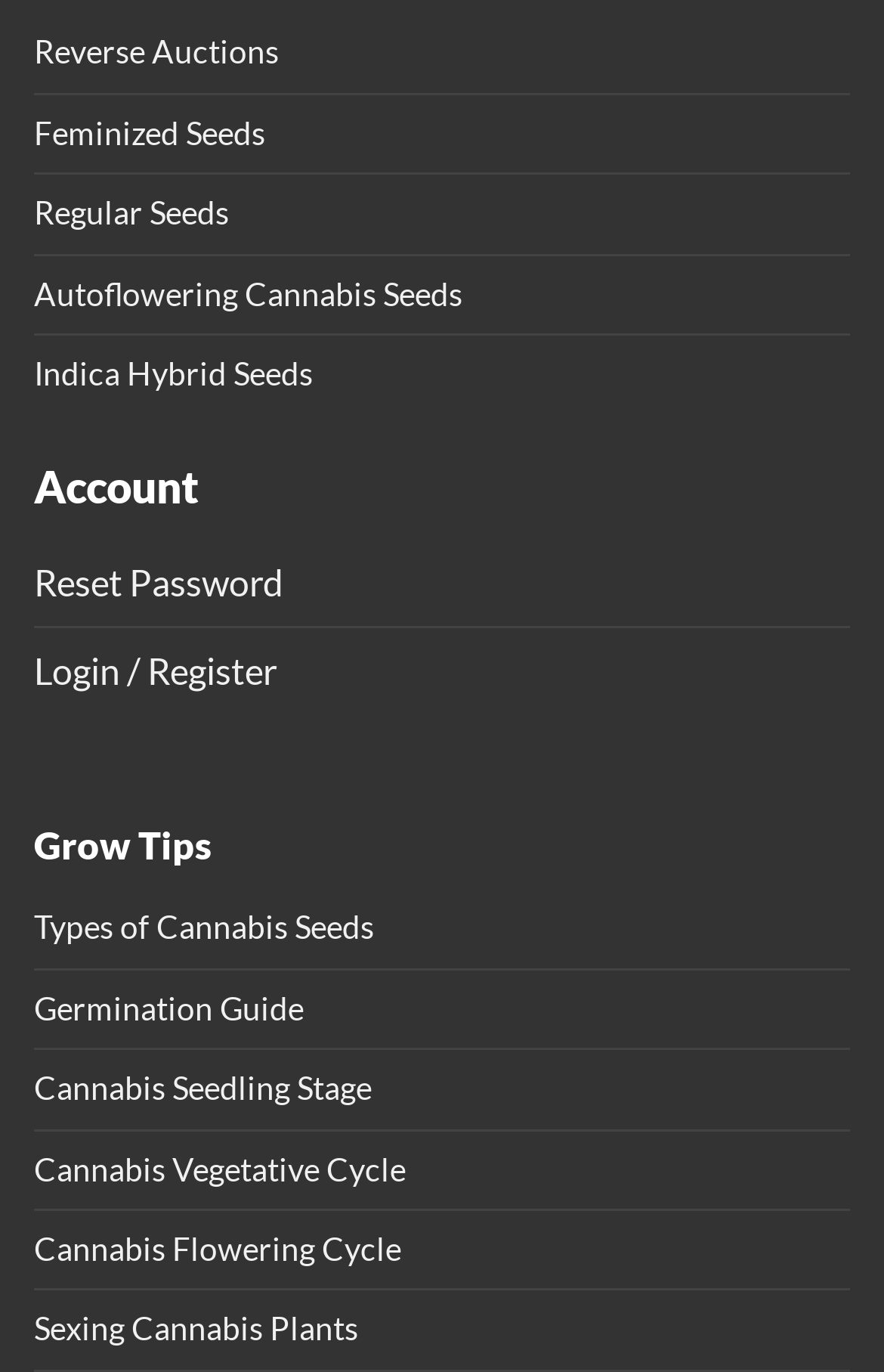Please identify the bounding box coordinates of the region to click in order to complete the given instruction: "Get help with Germination Guide". The coordinates should be four float numbers between 0 and 1, i.e., [left, top, right, bottom].

[0.038, 0.707, 0.344, 0.764]